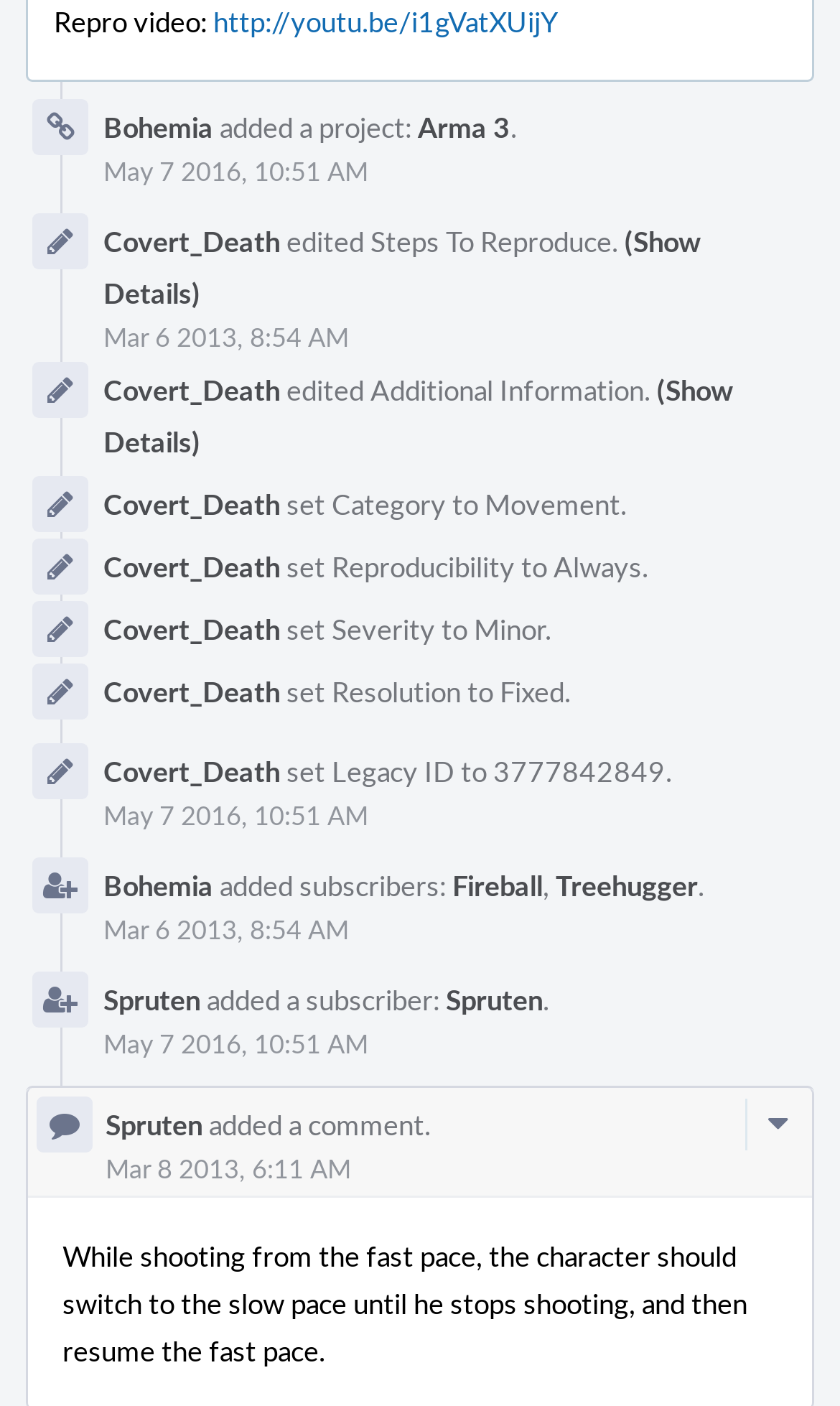Please identify the bounding box coordinates for the region that you need to click to follow this instruction: "Show steps to reproduce".

[0.123, 0.157, 0.833, 0.222]